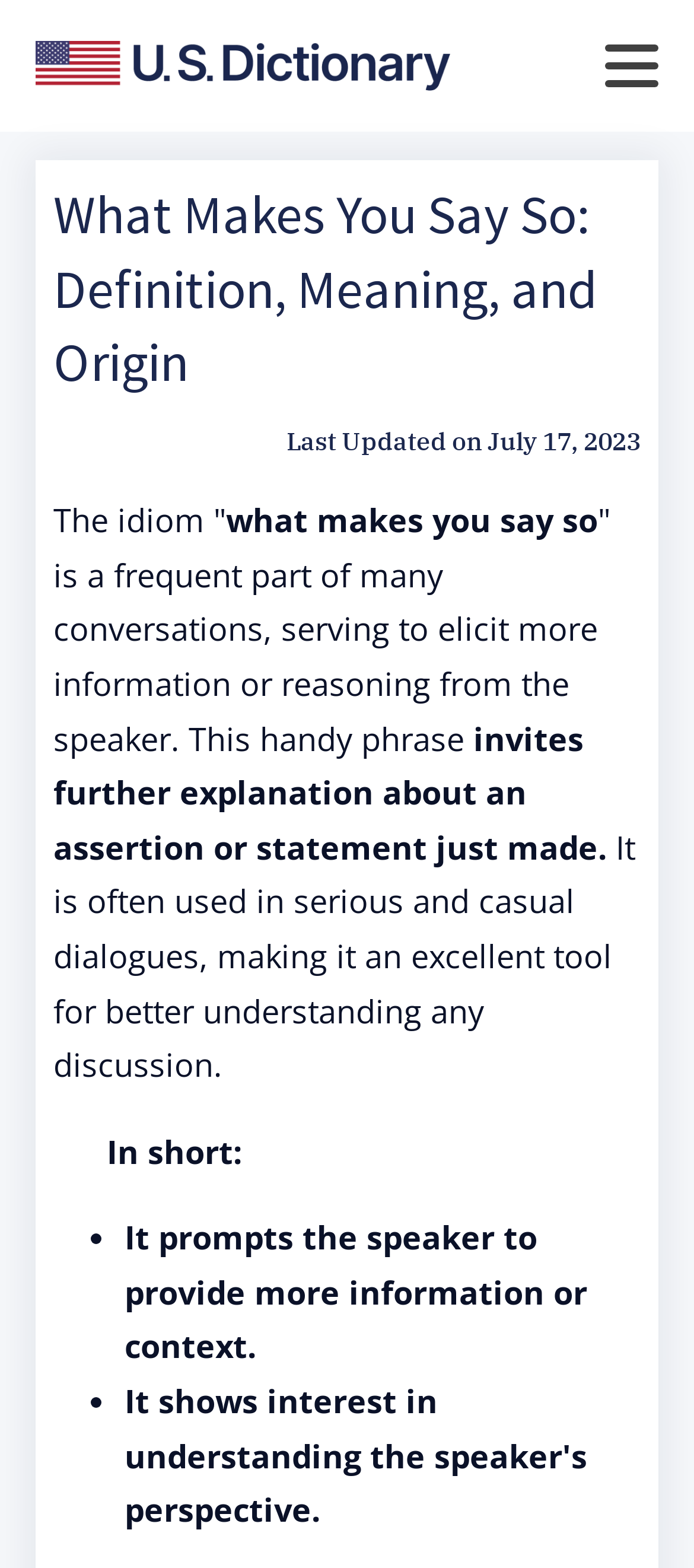When was the webpage last updated?
Give a detailed and exhaustive answer to the question.

The webpage was last updated on July 17, 2023, as indicated by the 'Last Updated on' section.